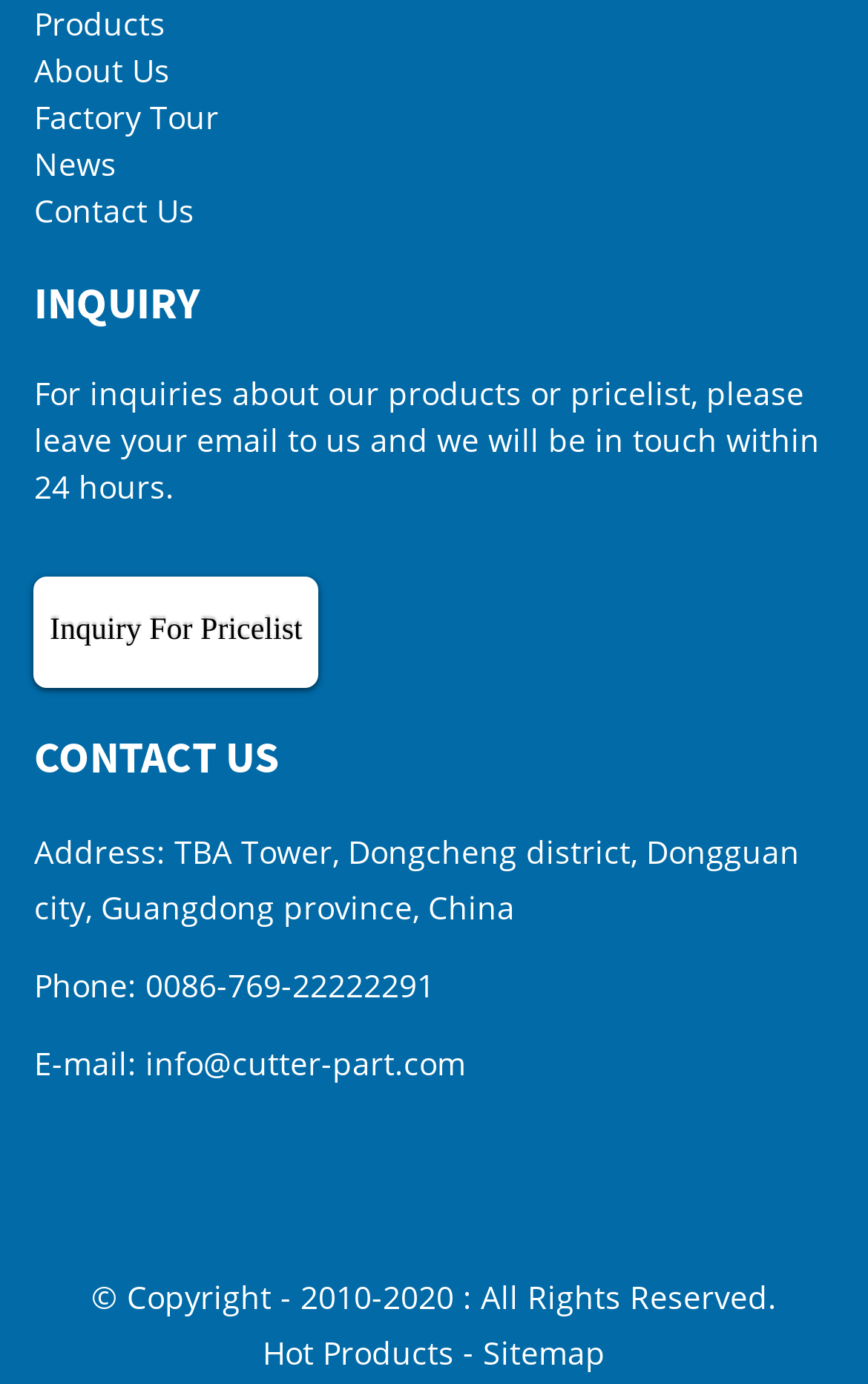What is the company's address?
Identify the answer in the screenshot and reply with a single word or phrase.

TBA Tower, Dongcheng district, Dongguan city, Guangdong province, China